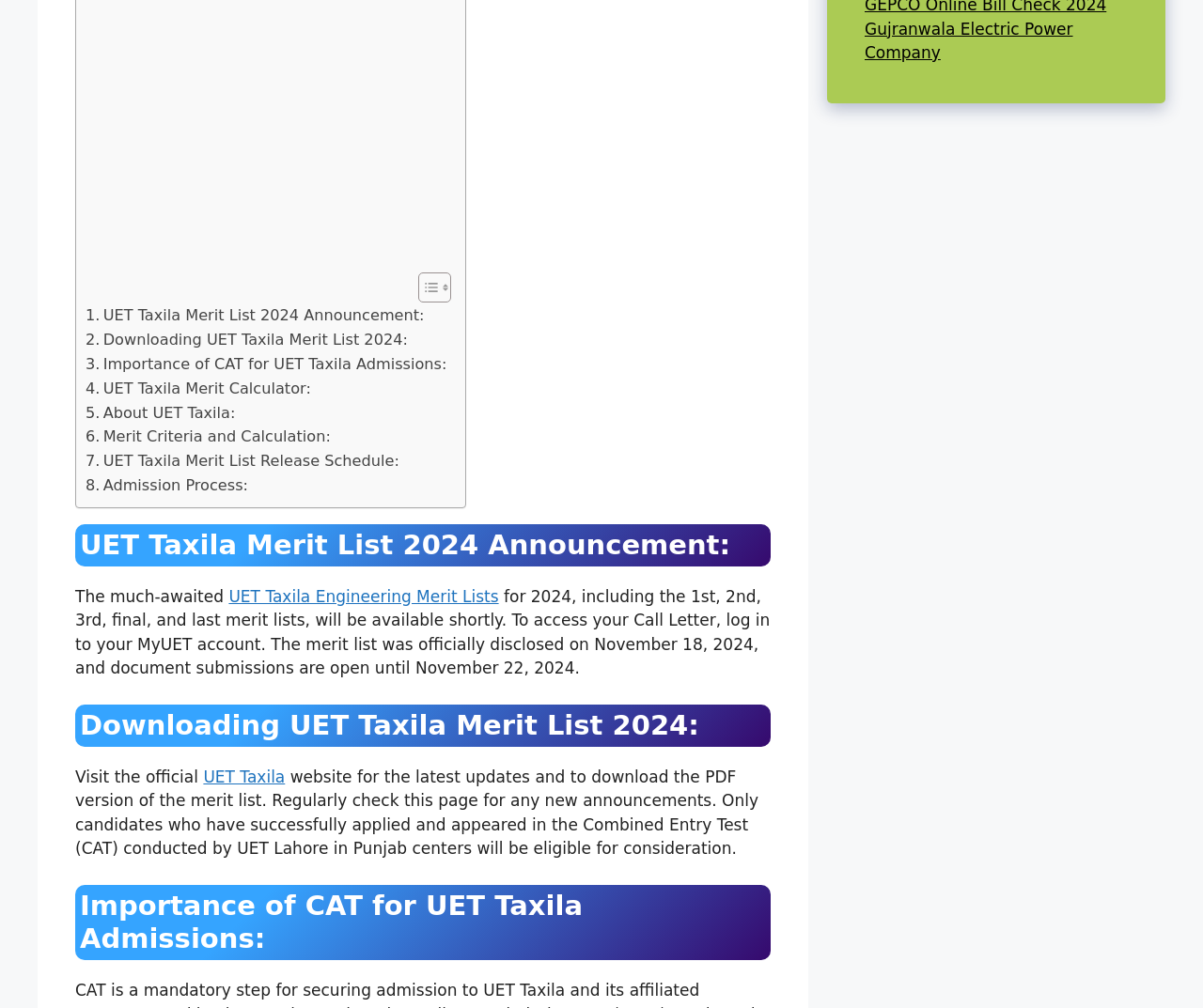Provide the bounding box coordinates of the HTML element described as: "About UET Taxila:". The bounding box coordinates should be four float numbers between 0 and 1, i.e., [left, top, right, bottom].

[0.071, 0.397, 0.196, 0.422]